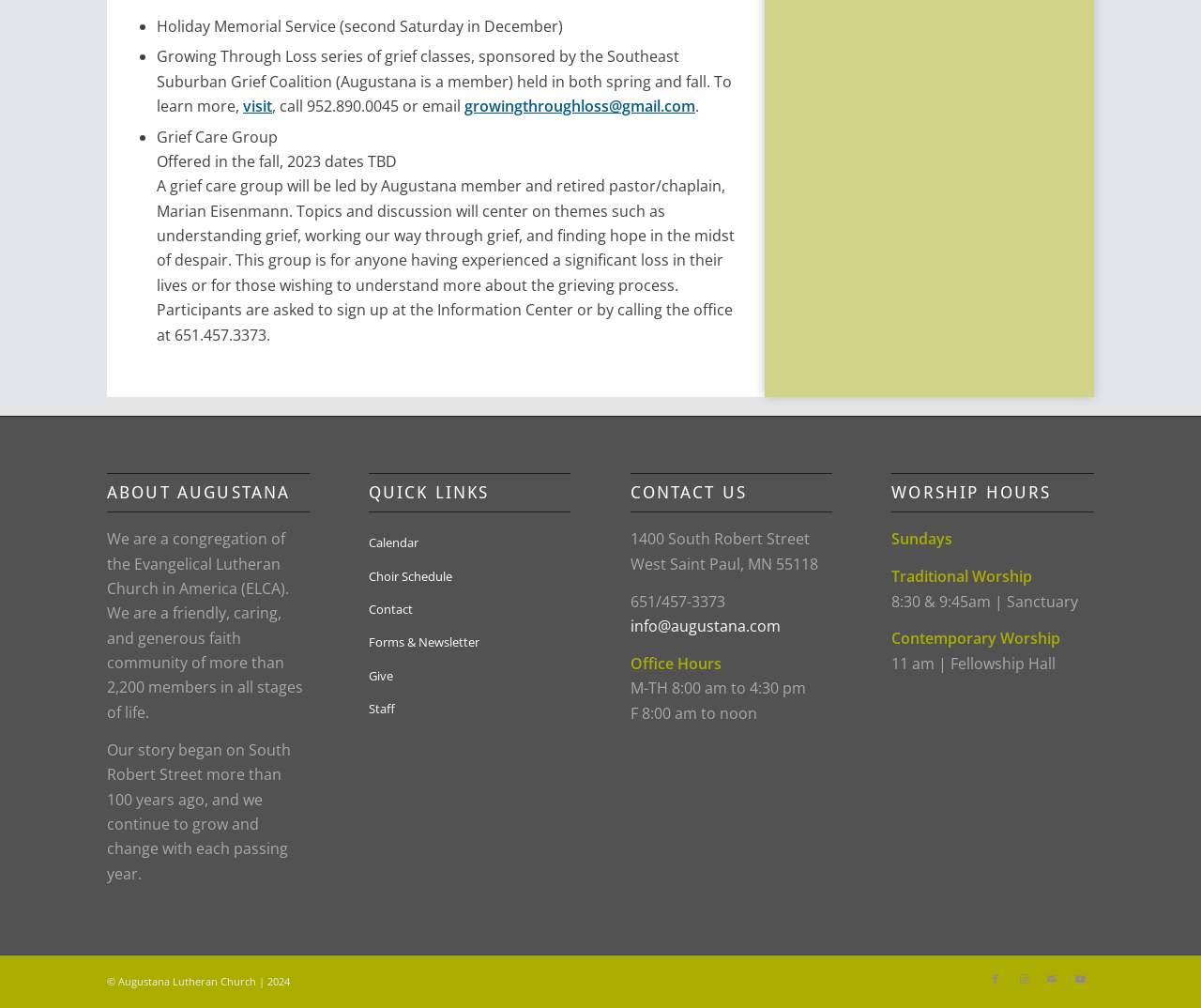Based on the image, provide a detailed and complete answer to the question: 
What is the phone number of the church office?

I found the phone number of the church office by looking at the 'CONTACT US' section, where it lists the address, phone number, and email of the church. The phone number is 651/457-3373.